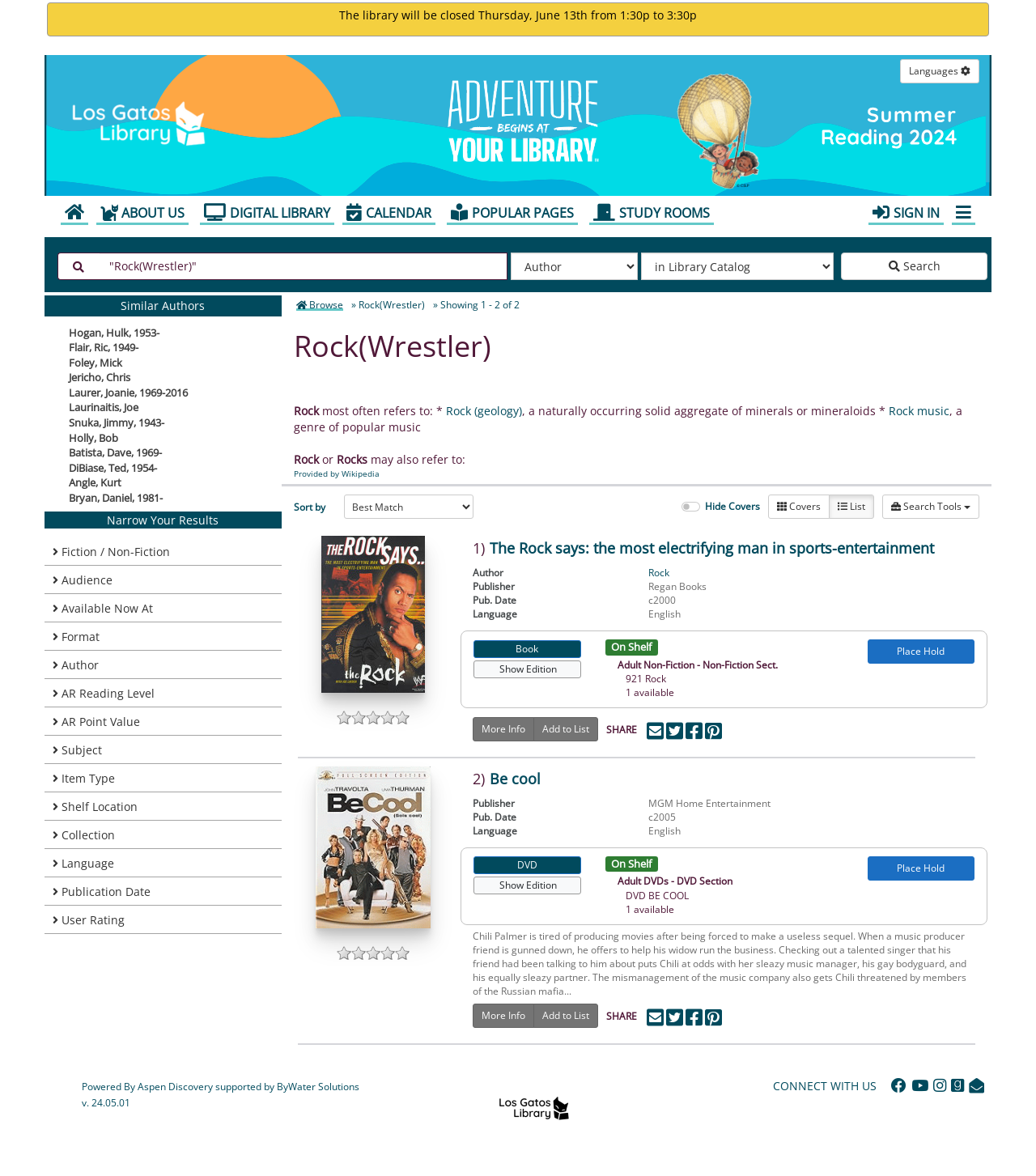Can you identify the bounding box coordinates of the clickable region needed to carry out this instruction: 'View the comments'? The coordinates should be four float numbers within the range of 0 to 1, stated as [left, top, right, bottom].

None